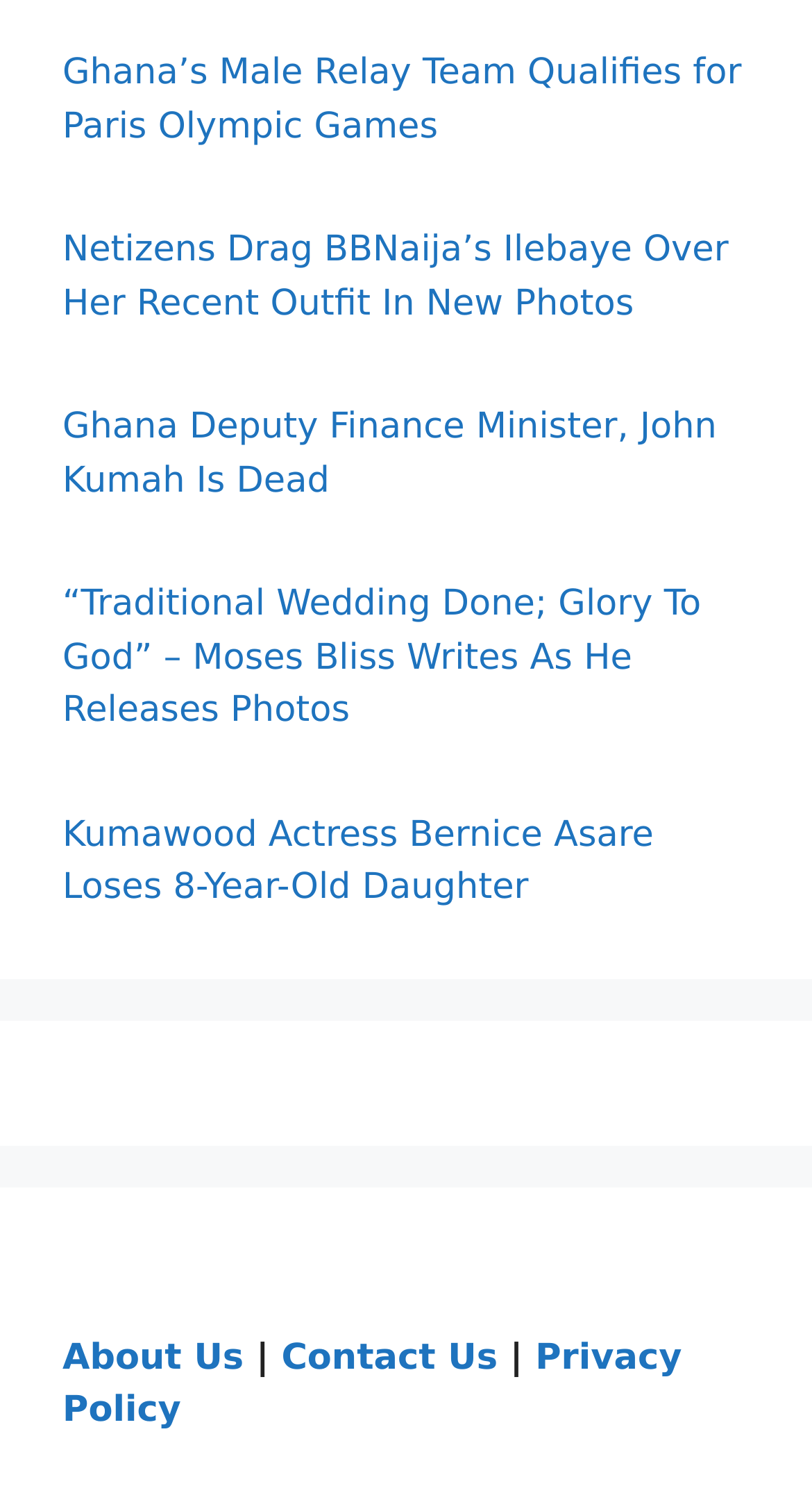What is the position of the 'Contact Us' link?
Kindly give a detailed and elaborate answer to the question.

The 'Contact Us' link has the bounding box coordinates [0.346, 0.896, 0.613, 0.923], which indicates that it is positioned in the middle of the bottom section of the webpage.